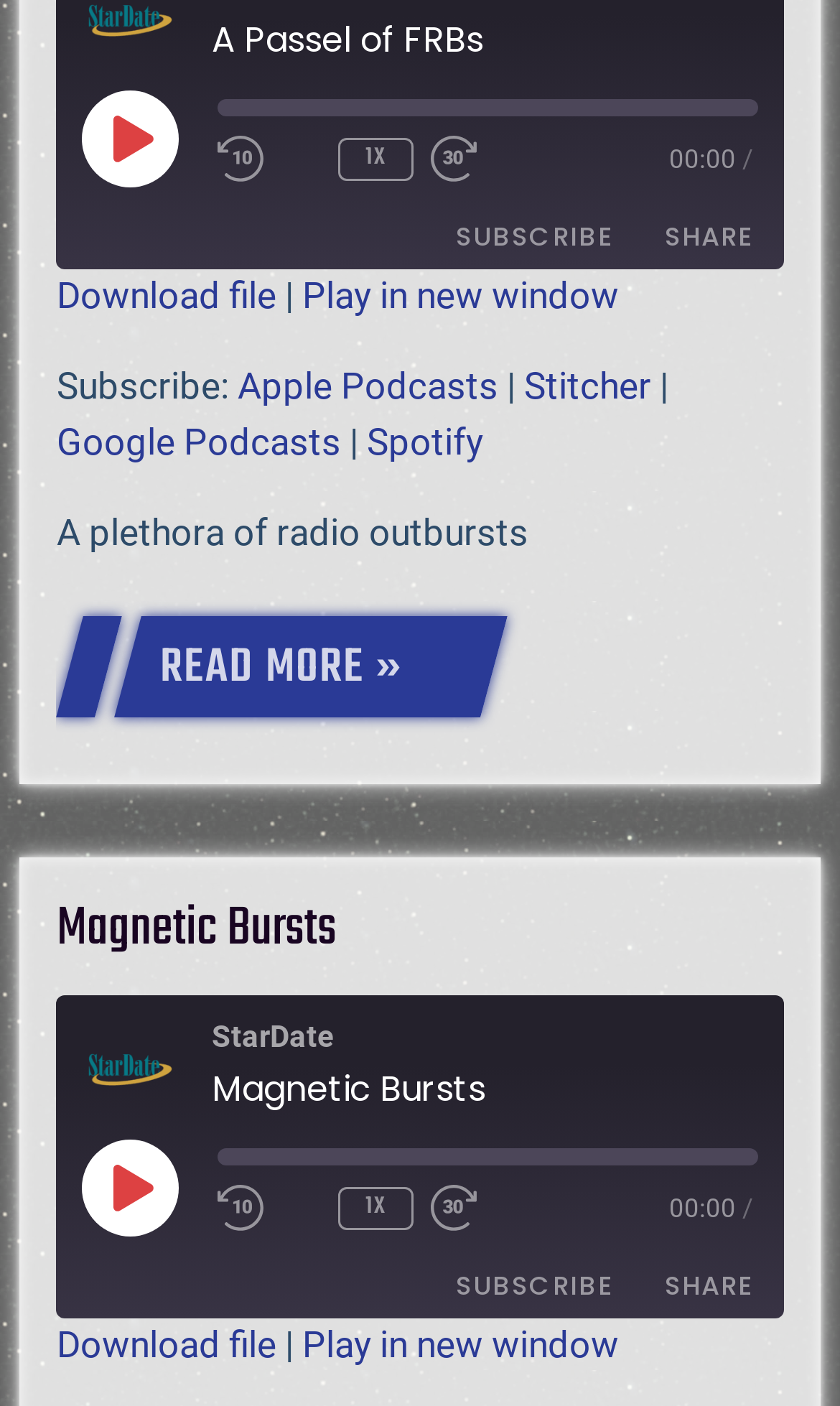What is the purpose of the 'Download file' and 'Play in new window' links?
Carefully analyze the image and provide a detailed answer to the question.

The 'Download file' link allows users to download the podcast episode as a file, while the 'Play in new window' link opens the episode in a new window or tab, allowing users to play the episode without leaving the current page.